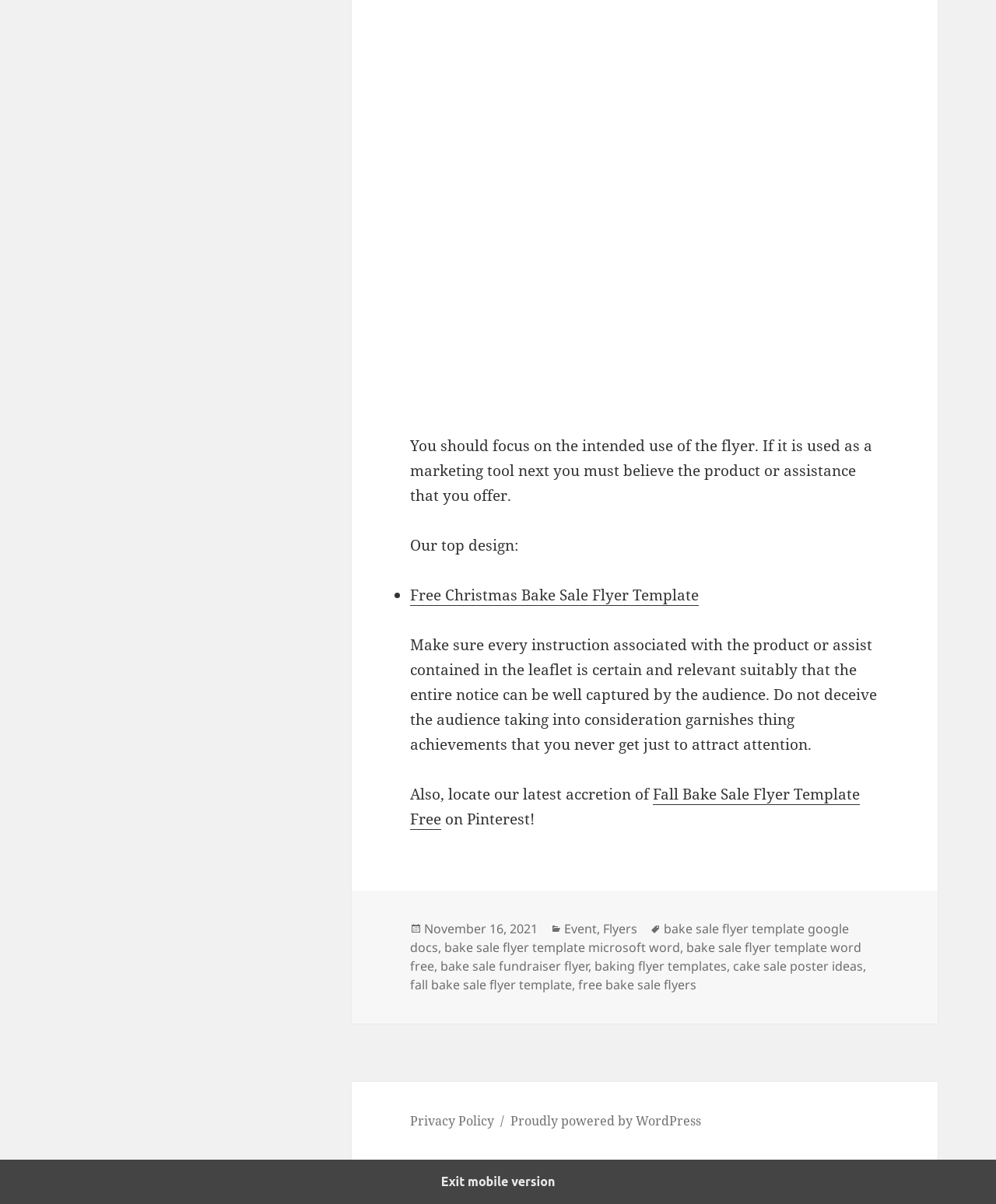Kindly determine the bounding box coordinates for the area that needs to be clicked to execute this instruction: "Click on the 'Free Christmas Bake Sale Flyer Template' link".

[0.412, 0.486, 0.702, 0.503]